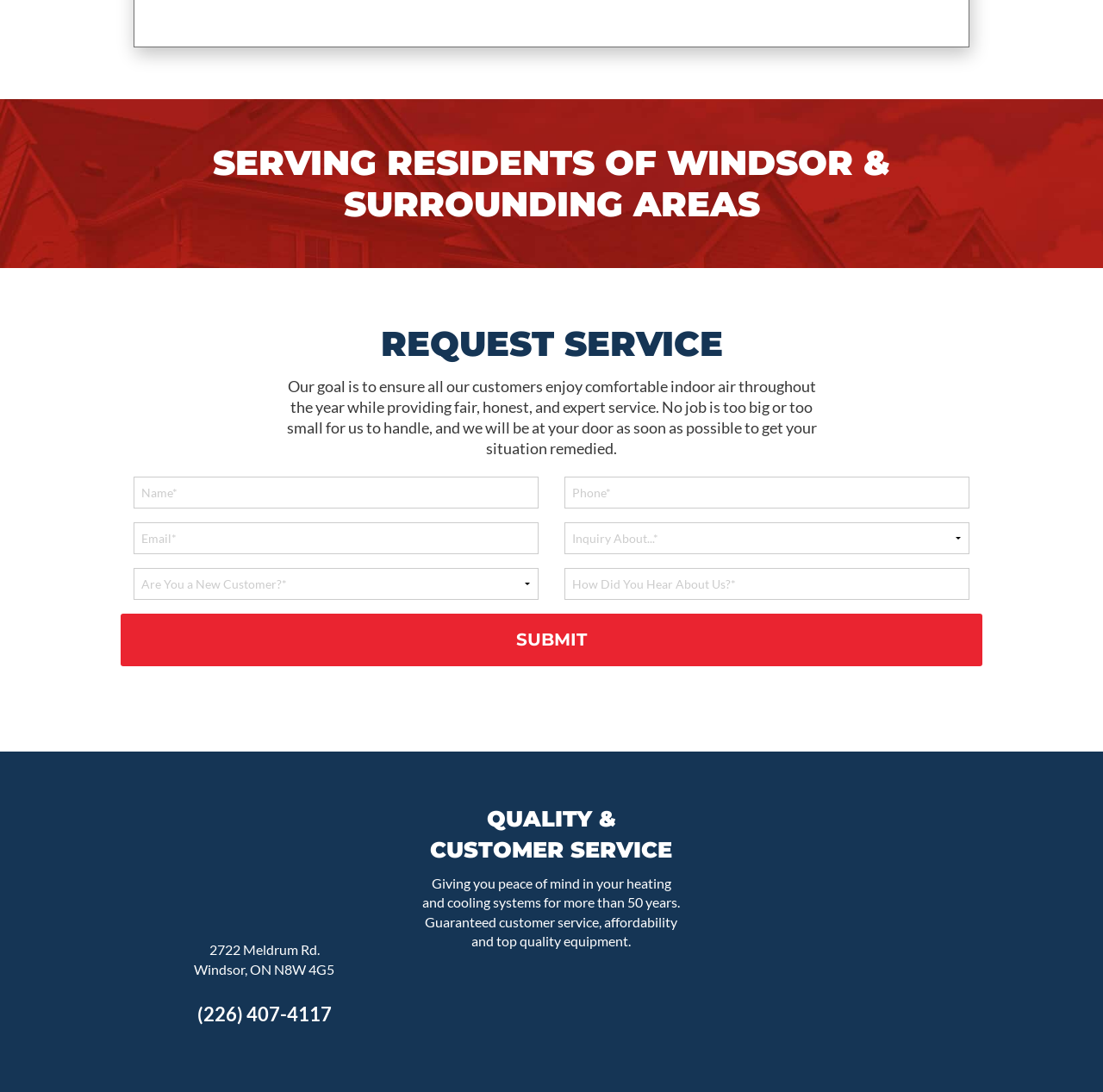Please mark the clickable region by giving the bounding box coordinates needed to complete this instruction: "Select an option from the combobox".

[0.512, 0.478, 0.879, 0.508]